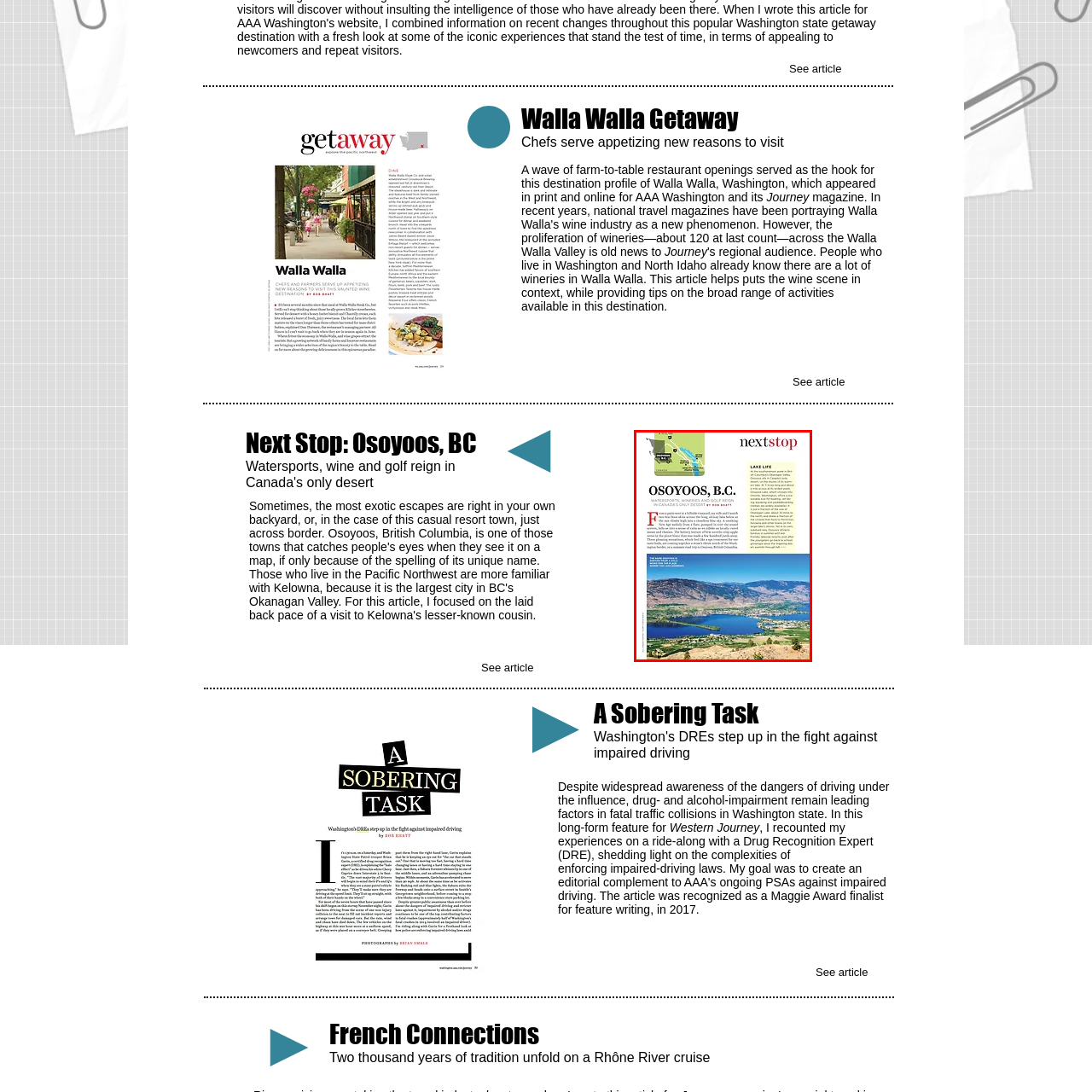Check the section outlined in red, What is Osoyoos recognized for? Please reply with a single word or phrase.

Vibrant lakeside activities